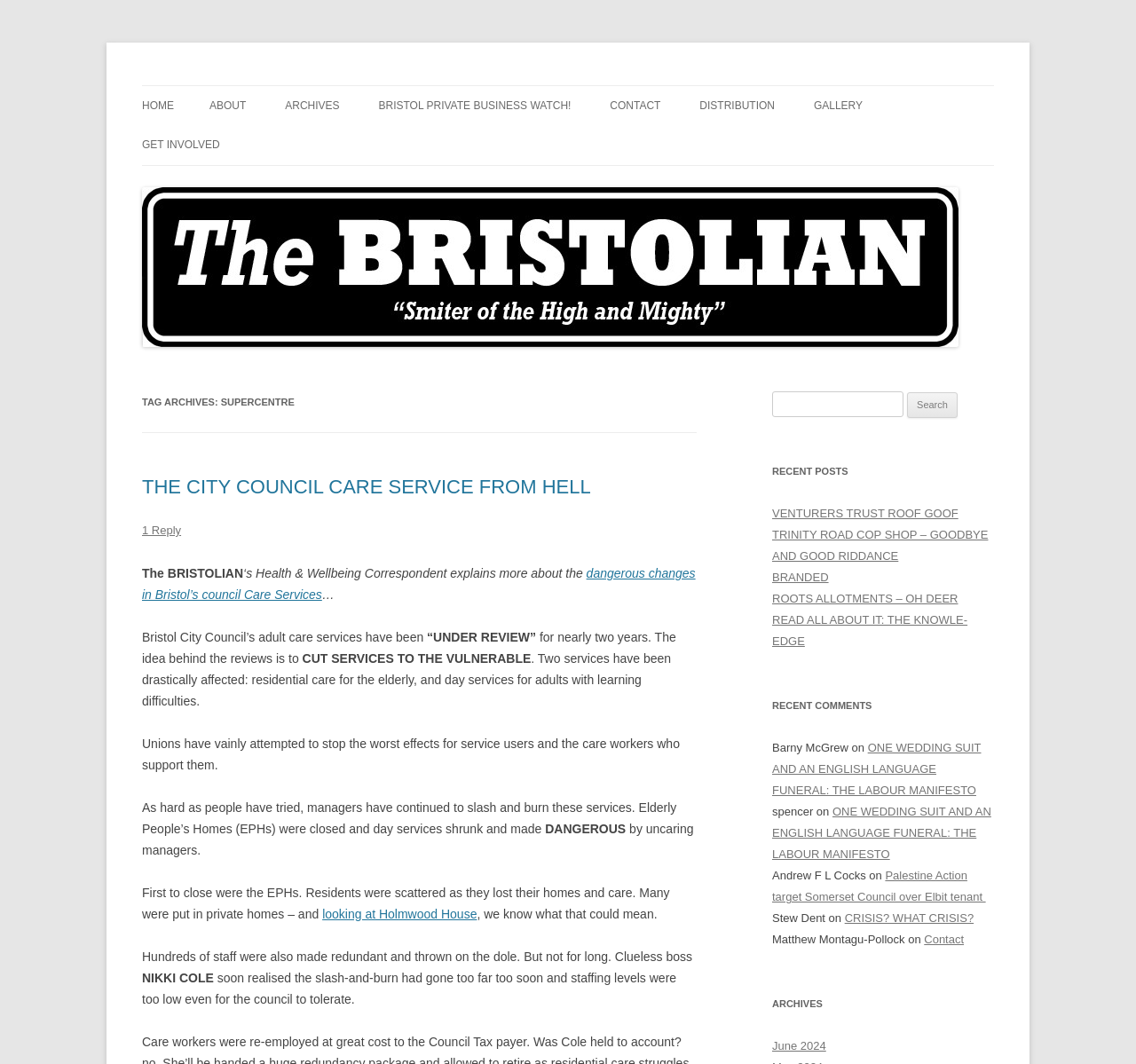How many recent posts are listed on the page?
From the image, respond using a single word or phrase.

5